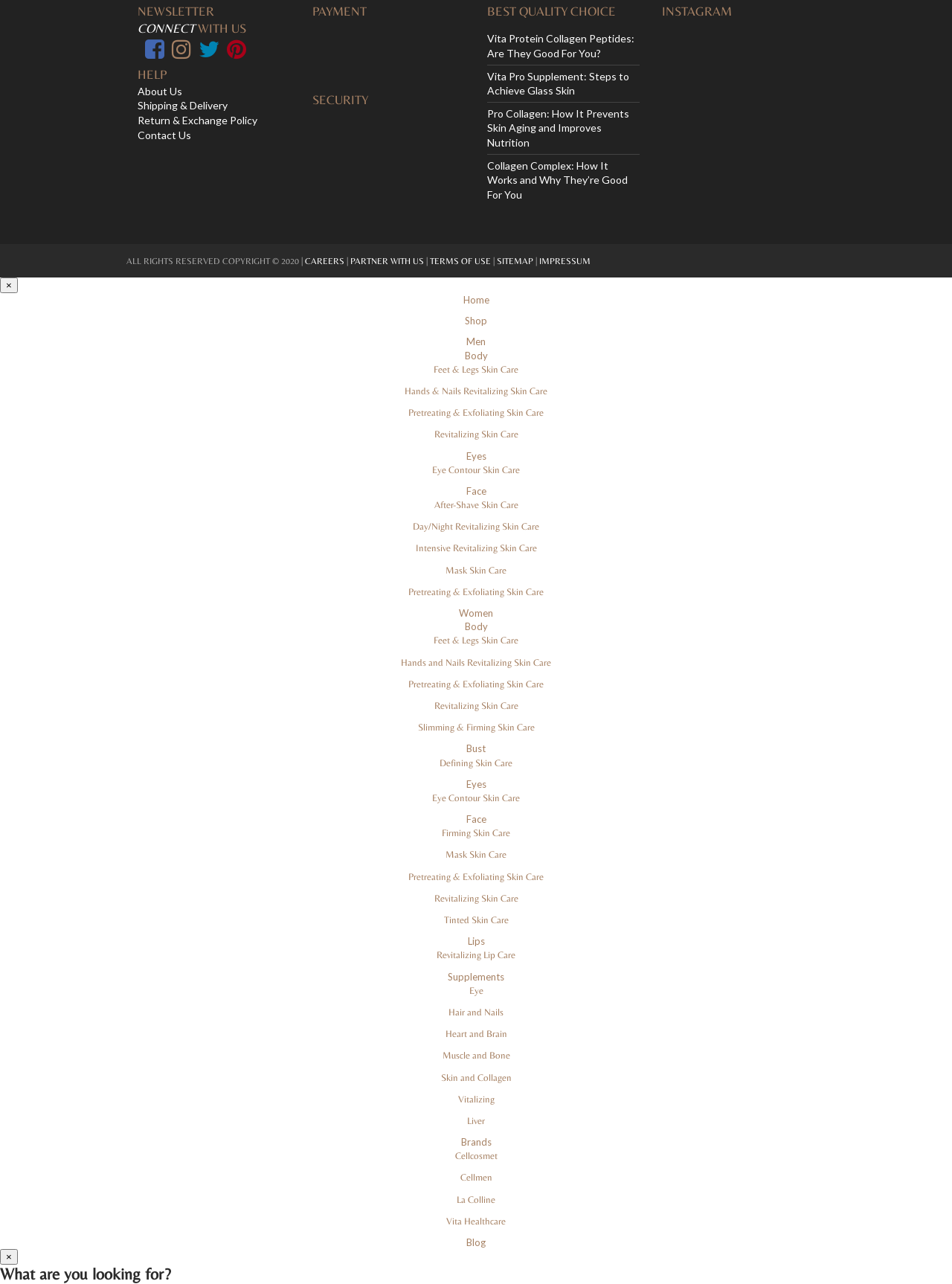Identify the bounding box coordinates of the clickable region to carry out the given instruction: "Read 'Vita Protein Collagen Peptides: Are They Good For You?' article".

[0.512, 0.025, 0.666, 0.046]